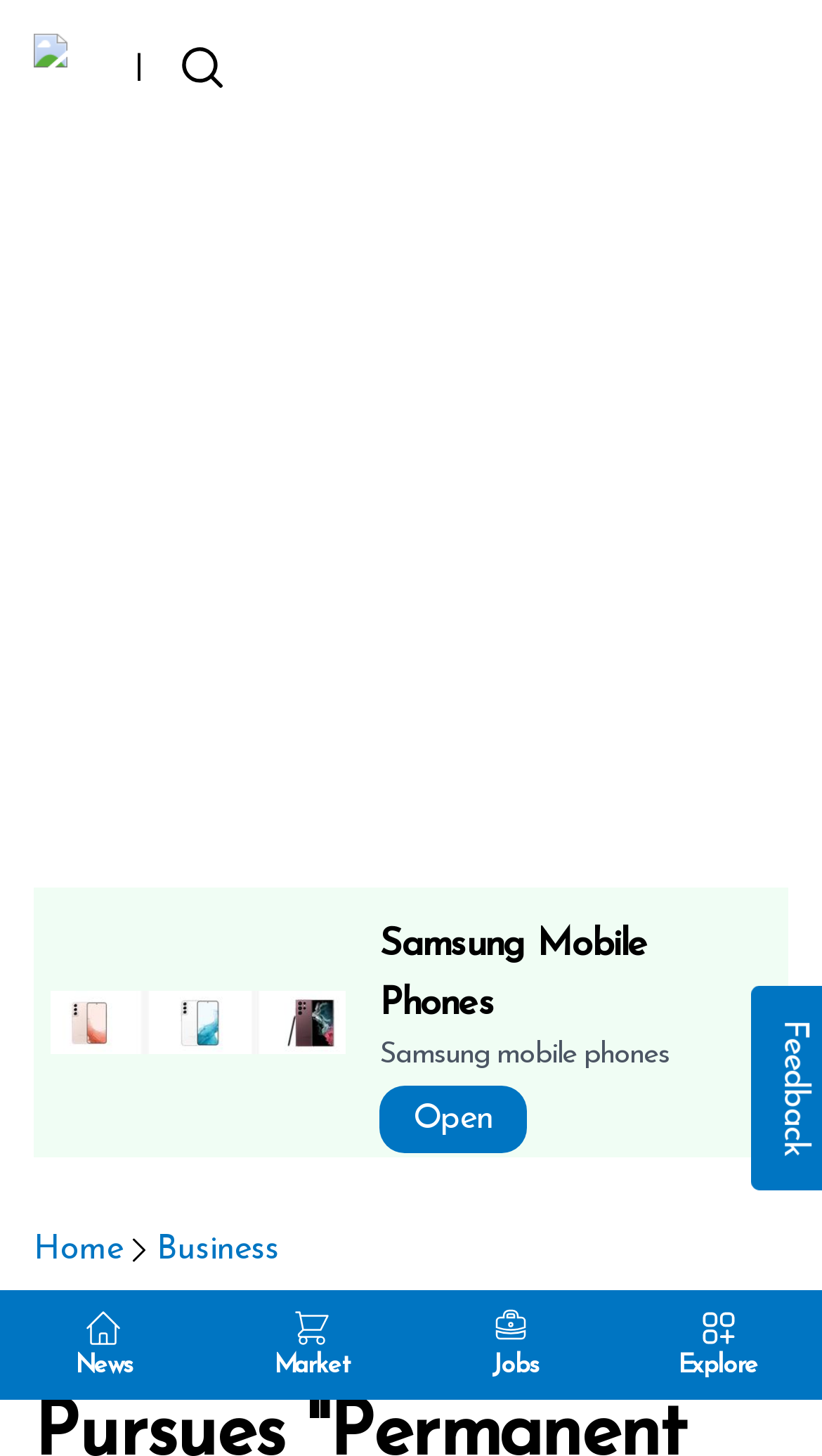Please provide a comprehensive answer to the question based on the screenshot: What is the topic of the news article on this webpage?

The topic of the news article can be determined by looking at the content of the webpage, which mentions 'Zimbabwe Treasury' and 'Finance Deputy Minister Kudakwashe David Mnangagwa'.